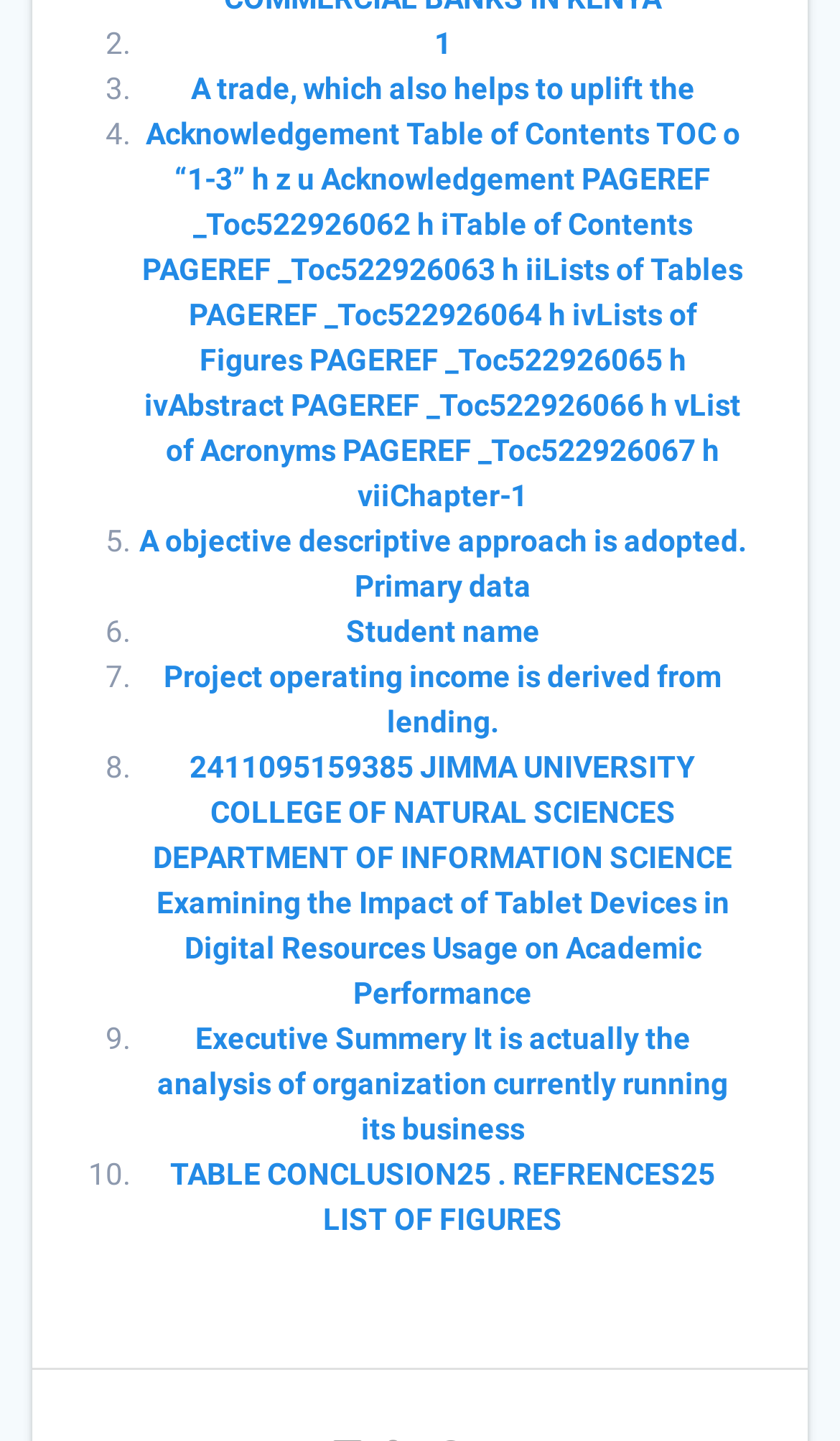Given the element description, predict the bounding box coordinates in the format (top-left x, top-left y, bottom-right x, bottom-right y), using floating point numbers between 0 and 1: 1

[0.517, 0.018, 0.537, 0.042]